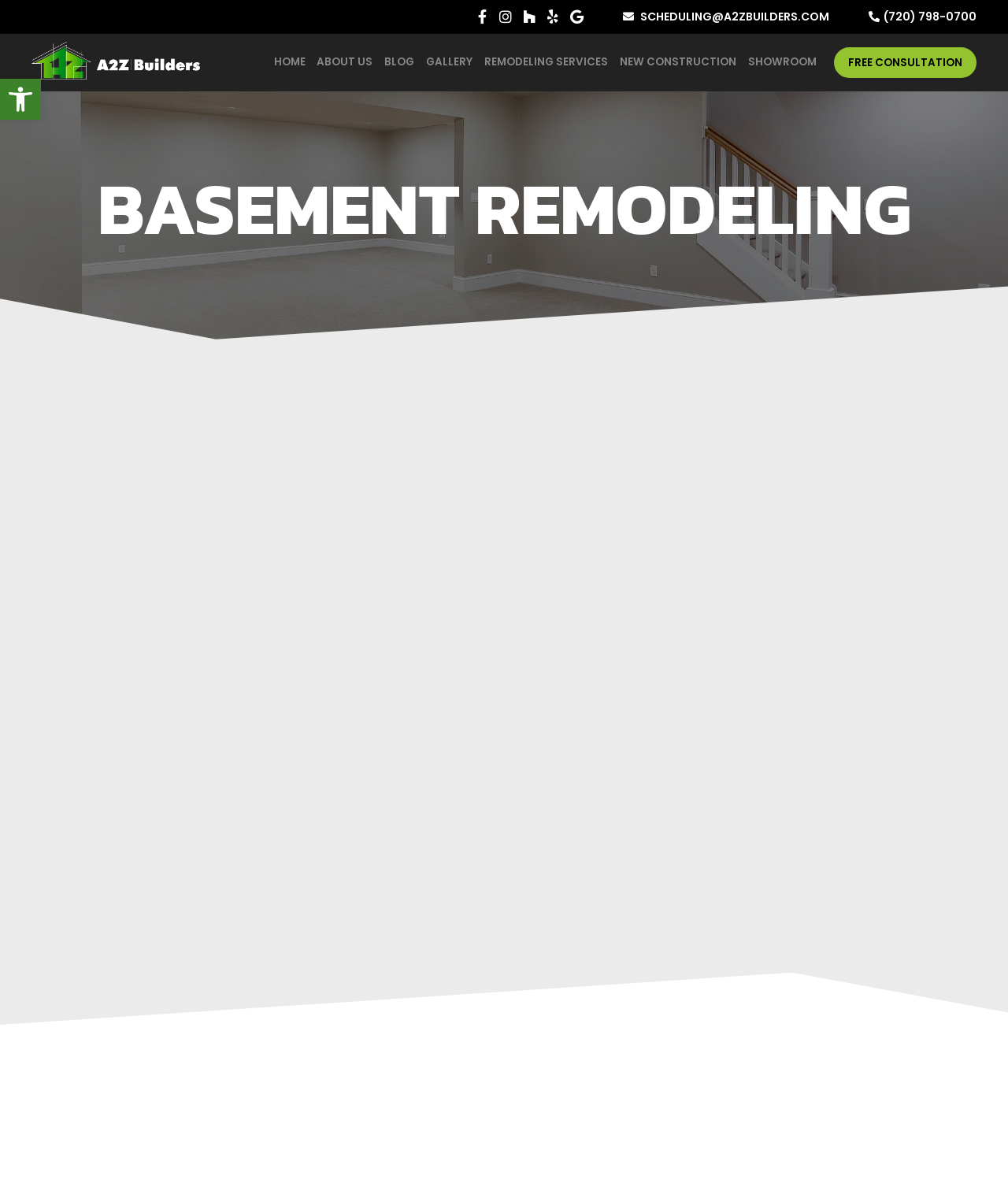Provide an in-depth caption for the contents of the webpage.

The webpage is about Premier Basement Remodeling Services in Denver, with a focus on transforming basements into stylish and functional areas. 

At the top left corner, there is the A2Z Builders logo, an image accompanied by a link. 

To the right of the logo, there is a navigation menu consisting of seven links: HOME, ABOUT US, BLOG, GALLERY, REMODELING SERVICES, NEW CONSTRUCTION, and SHOWROOM. These links are positioned horizontally, with HOME on the left and SHOWROOM on the right. 

Below the navigation menu, there is a prominent heading that reads "BASEMENT REMODELING". 

At the top right corner, there are five social media links: Facebook, Instagram, Houzz, Yelp, and Google. These links are positioned horizontally, with Facebook on the left and Google on the right. 

In the same area, there are two contact links: one for email, "SCHEDULING@A2ZBUILDERS.COM", and one for phone number, "(720) 798-0700". 

Additionally, there is a button to open the toolbar Accessibility Tools at the top left corner, accompanied by an image.